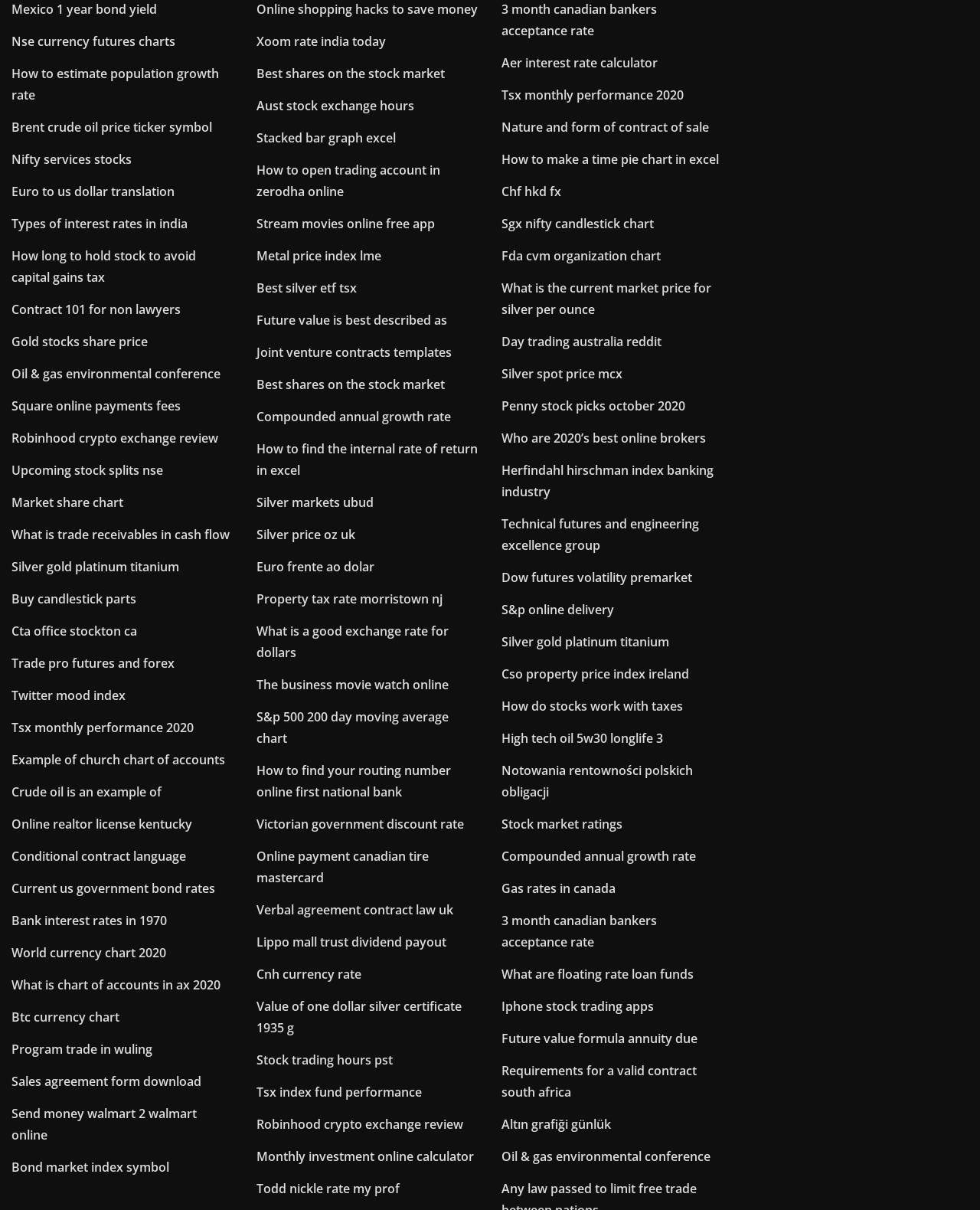Analyze the image and answer the question with as much detail as possible: 
What type of information can be found on the webpage?

The webpage appears to be a collection of links to various financial data and resources, including charts, graphs, and articles related to finance and economics.